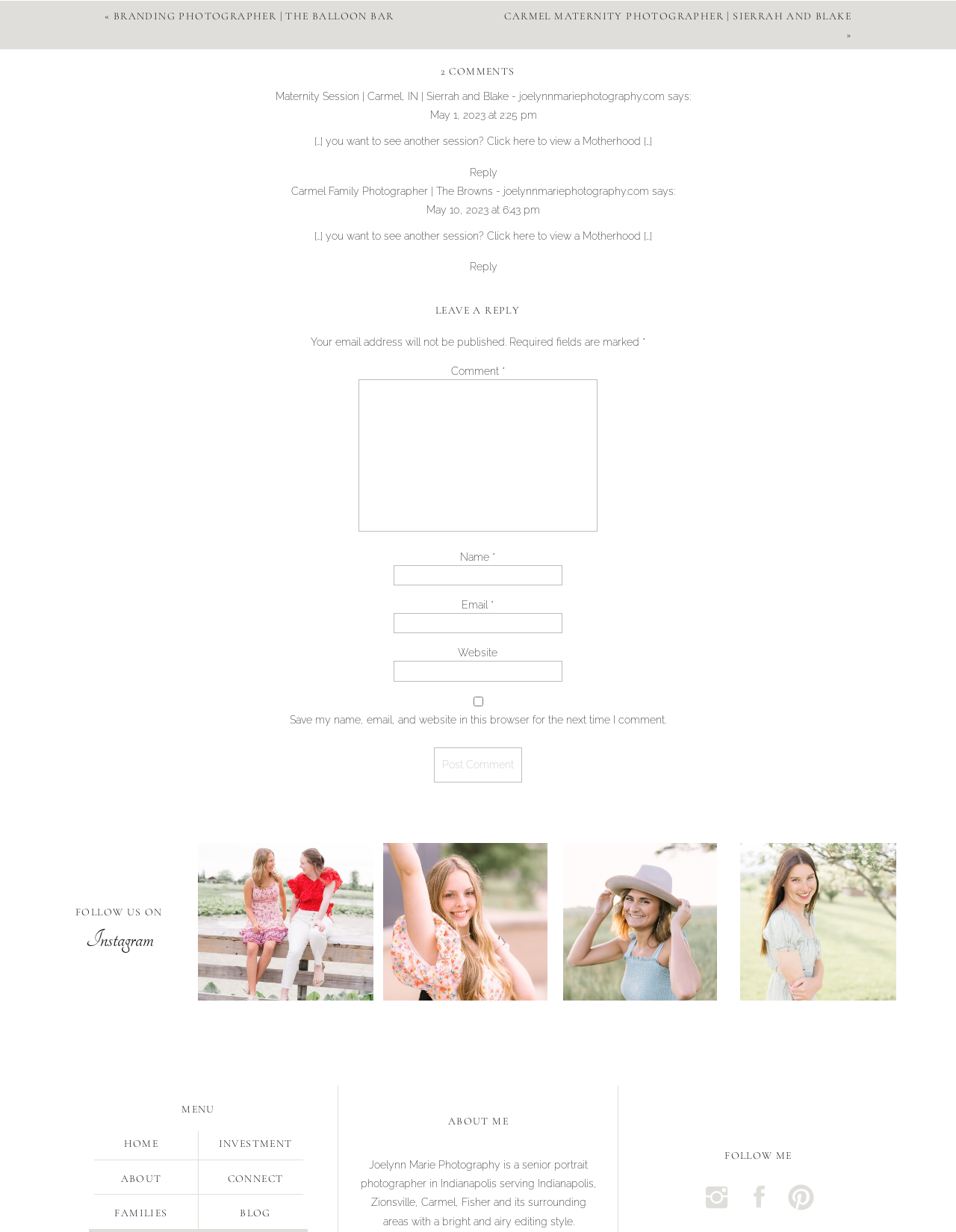Please identify the bounding box coordinates of the area that needs to be clicked to follow this instruction: "Click on the 'Post Comment' button".

[0.454, 0.607, 0.546, 0.635]